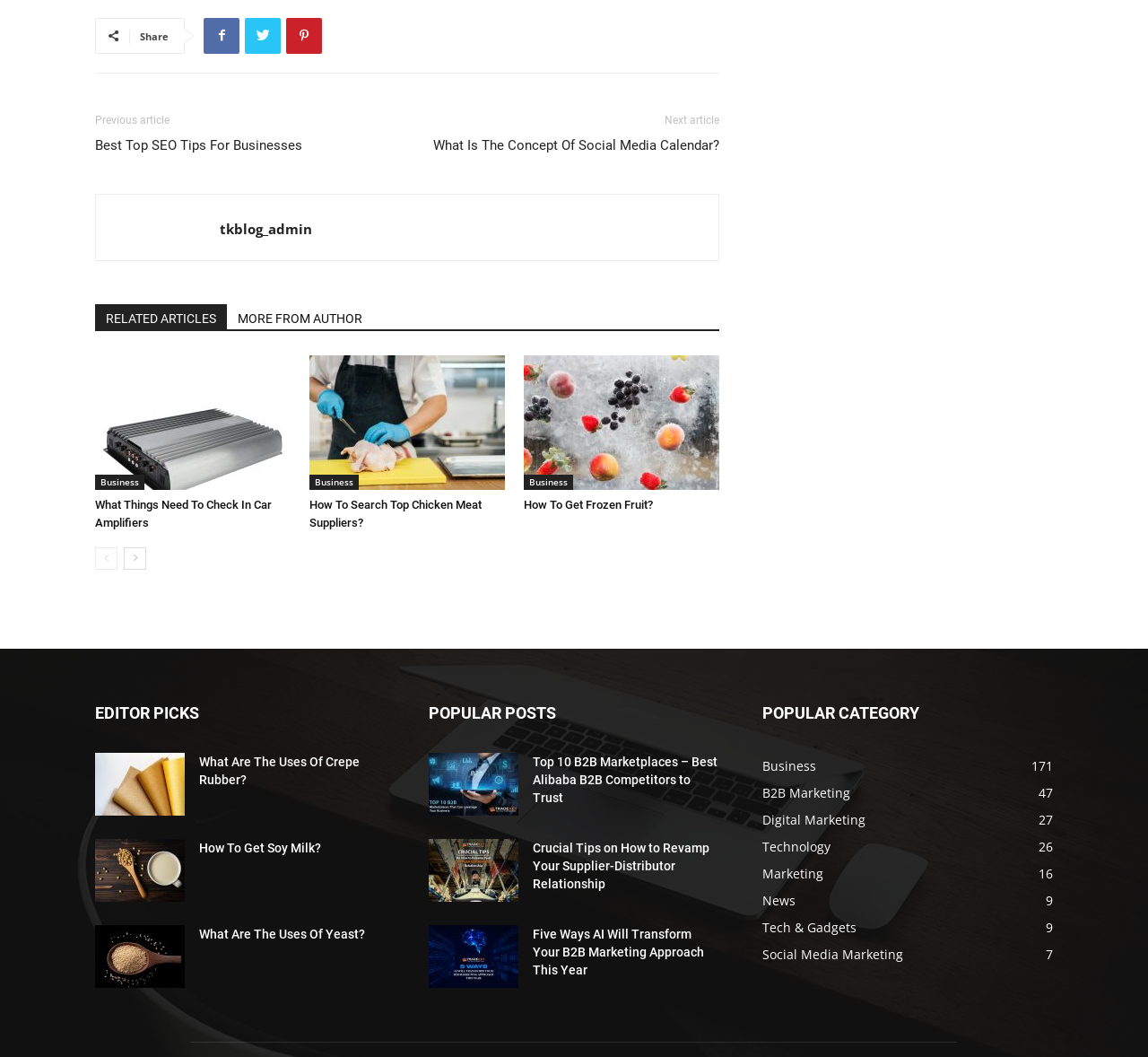Locate the bounding box for the described UI element: "Tech & Gadgets9". Ensure the coordinates are four float numbers between 0 and 1, formatted as [left, top, right, bottom].

[0.664, 0.869, 0.746, 0.885]